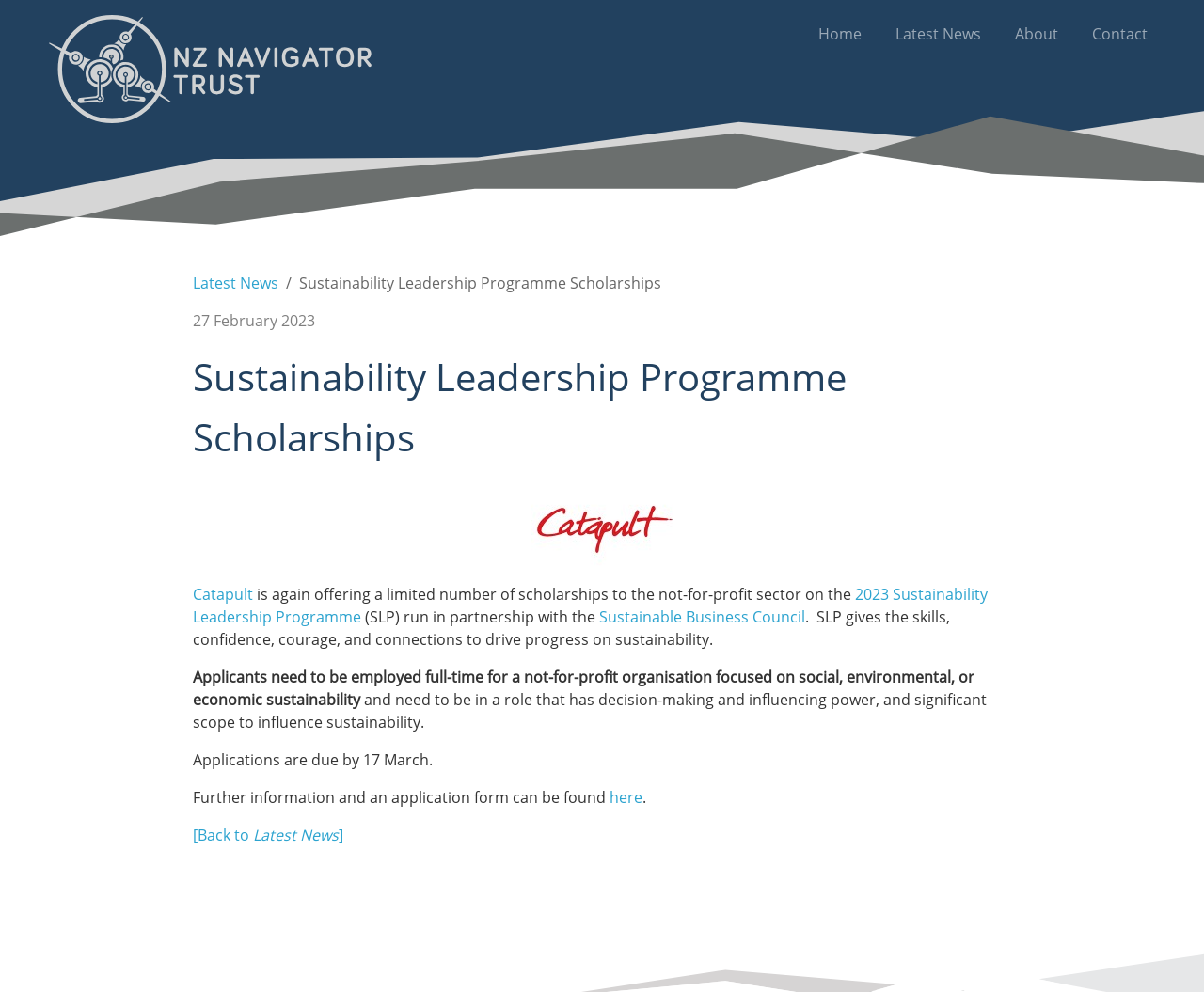Find the bounding box coordinates of the element to click in order to complete this instruction: "visit Catapult". The bounding box coordinates must be four float numbers between 0 and 1, denoted as [left, top, right, bottom].

[0.16, 0.589, 0.21, 0.609]